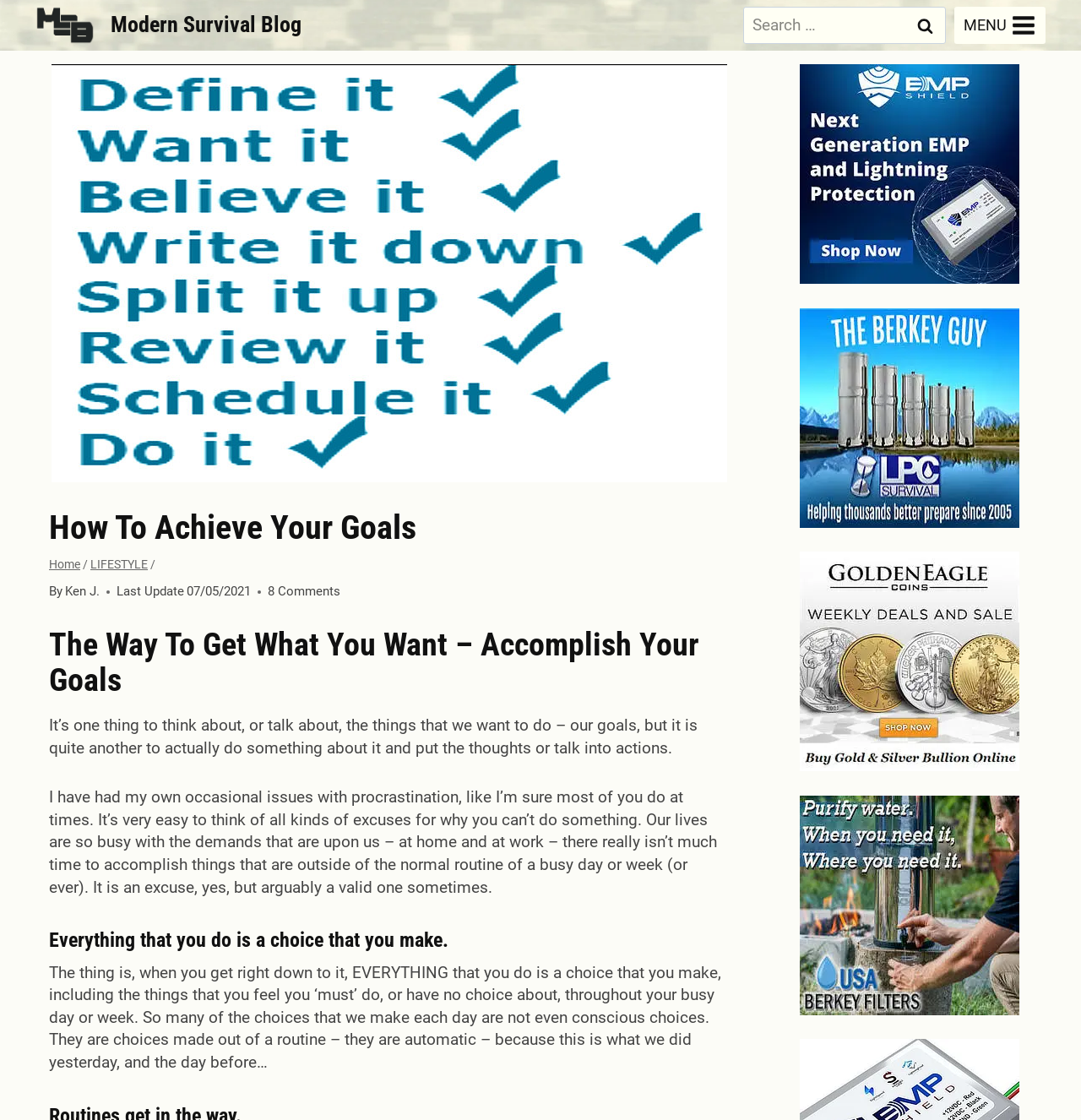Using the element description parent_node: Search for: value="Search", predict the bounding box coordinates for the UI element. Provide the coordinates in (top-left x, top-left y, bottom-right x, bottom-right y) format with values ranging from 0 to 1.

[0.836, 0.006, 0.875, 0.039]